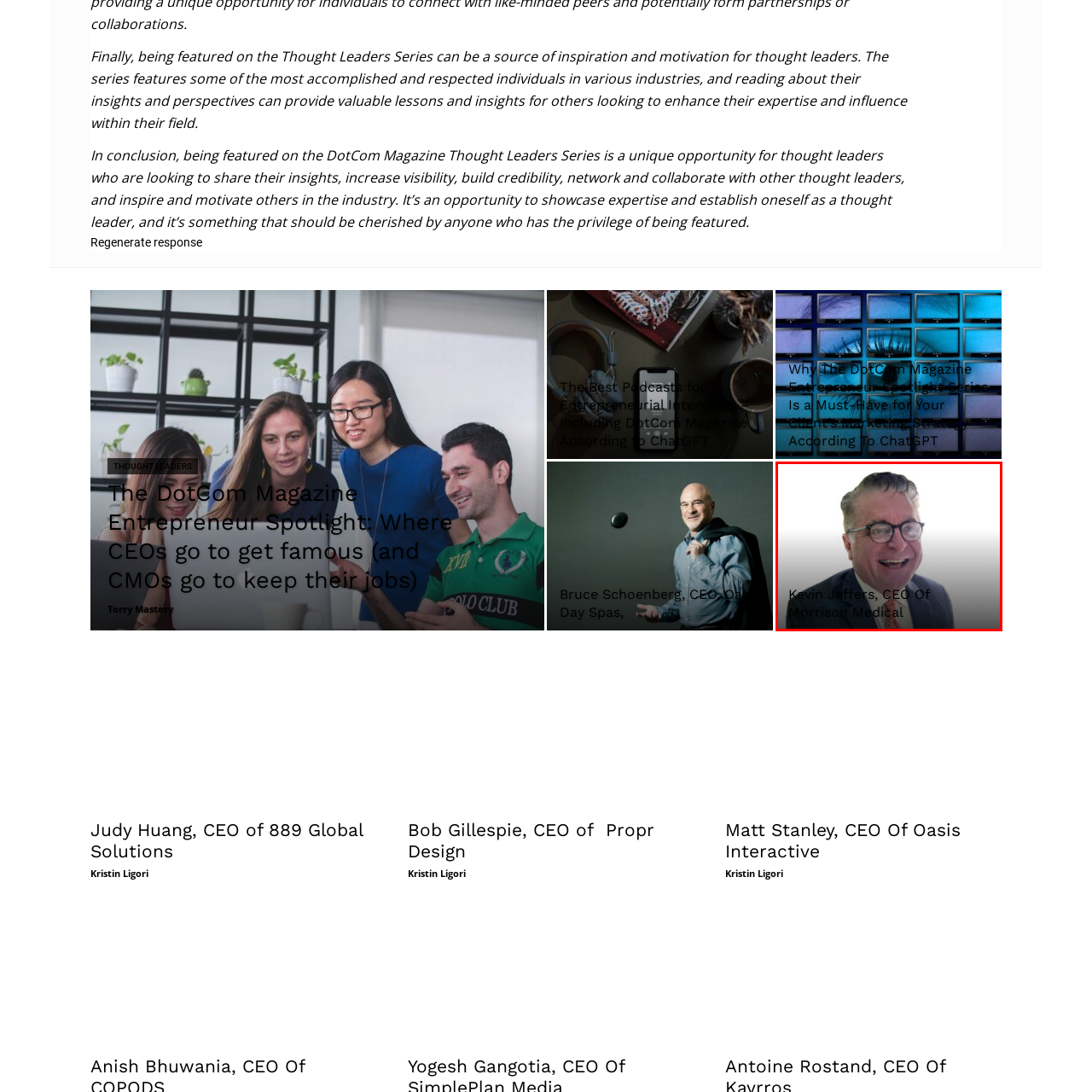Focus on the image outlined in red and offer a detailed answer to the question below, relying on the visual elements in the image:
What is Kevin Jeffers wearing?

The caption describes Kevin Jeffers as 'dressed in a formal suit', which suggests that he is wearing professional attire, fitting for a CEO in the medical field.